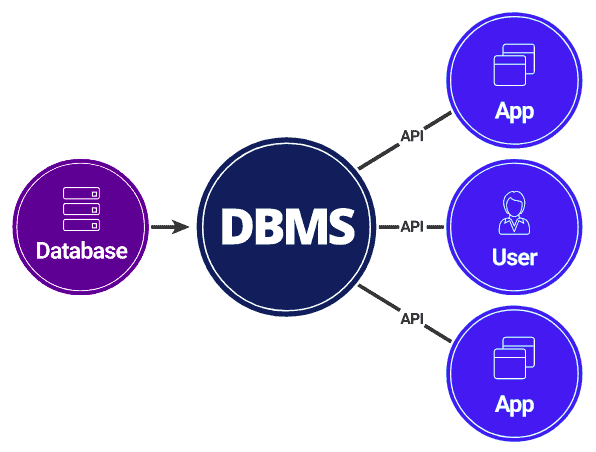Provide a comprehensive description of the image.

This image illustrates the relationship between a Database, a Database Management System (DBMS), and various users and applications. The central element labeled "DBMS" is surrounded by three components: a "User" and two "Apps," each of which interact with the DBMS through an API (Application Programming Interface). To the left, the Database is represented, indicating that data is organized and managed within this central system. This visual effectively summarizes how a DBMS serves as a crucial intermediary, enabling efficient data access and manipulation for both end users and applications.